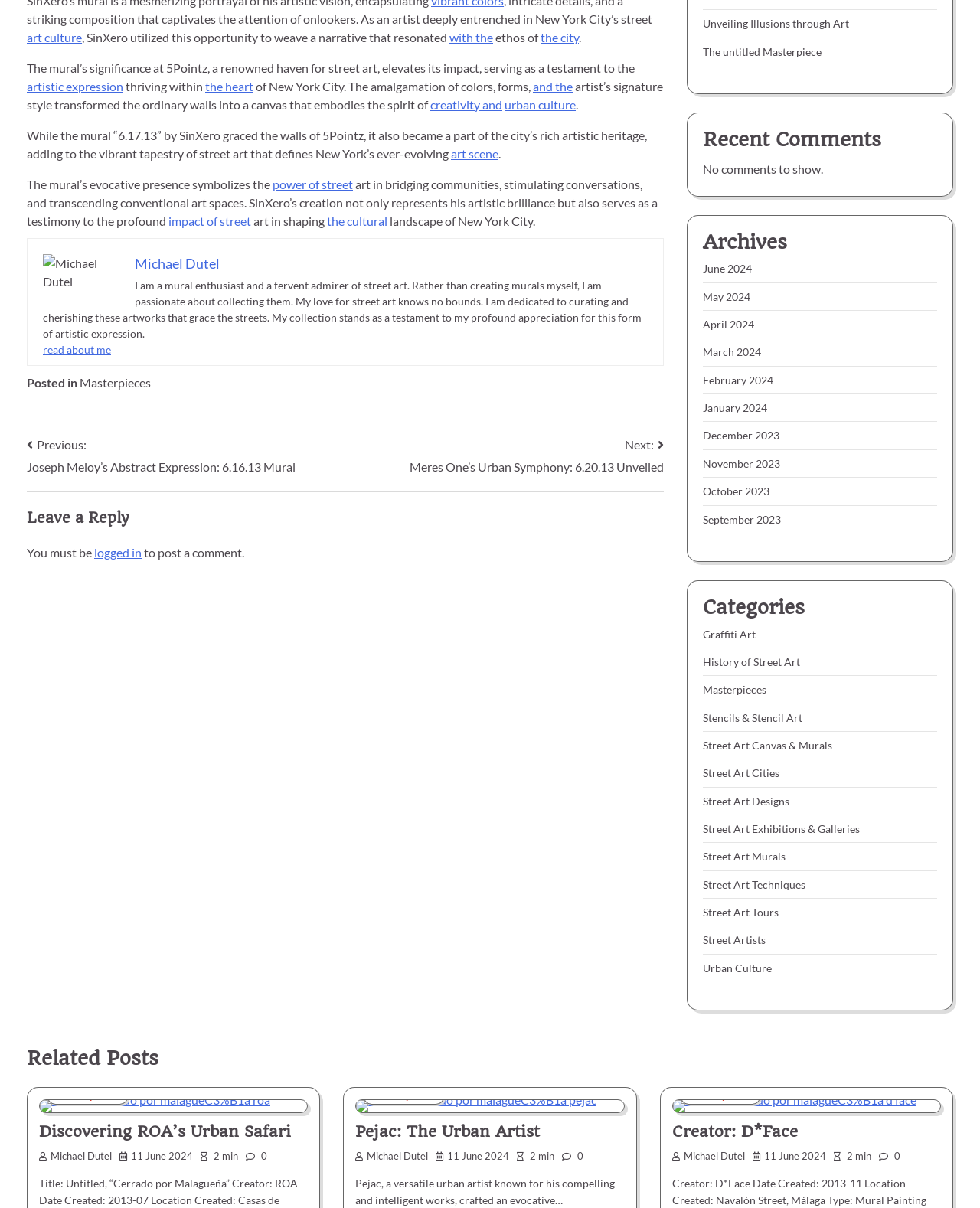Show the bounding box coordinates of the element that should be clicked to complete the task: "view archives".

[0.717, 0.217, 0.767, 0.228]